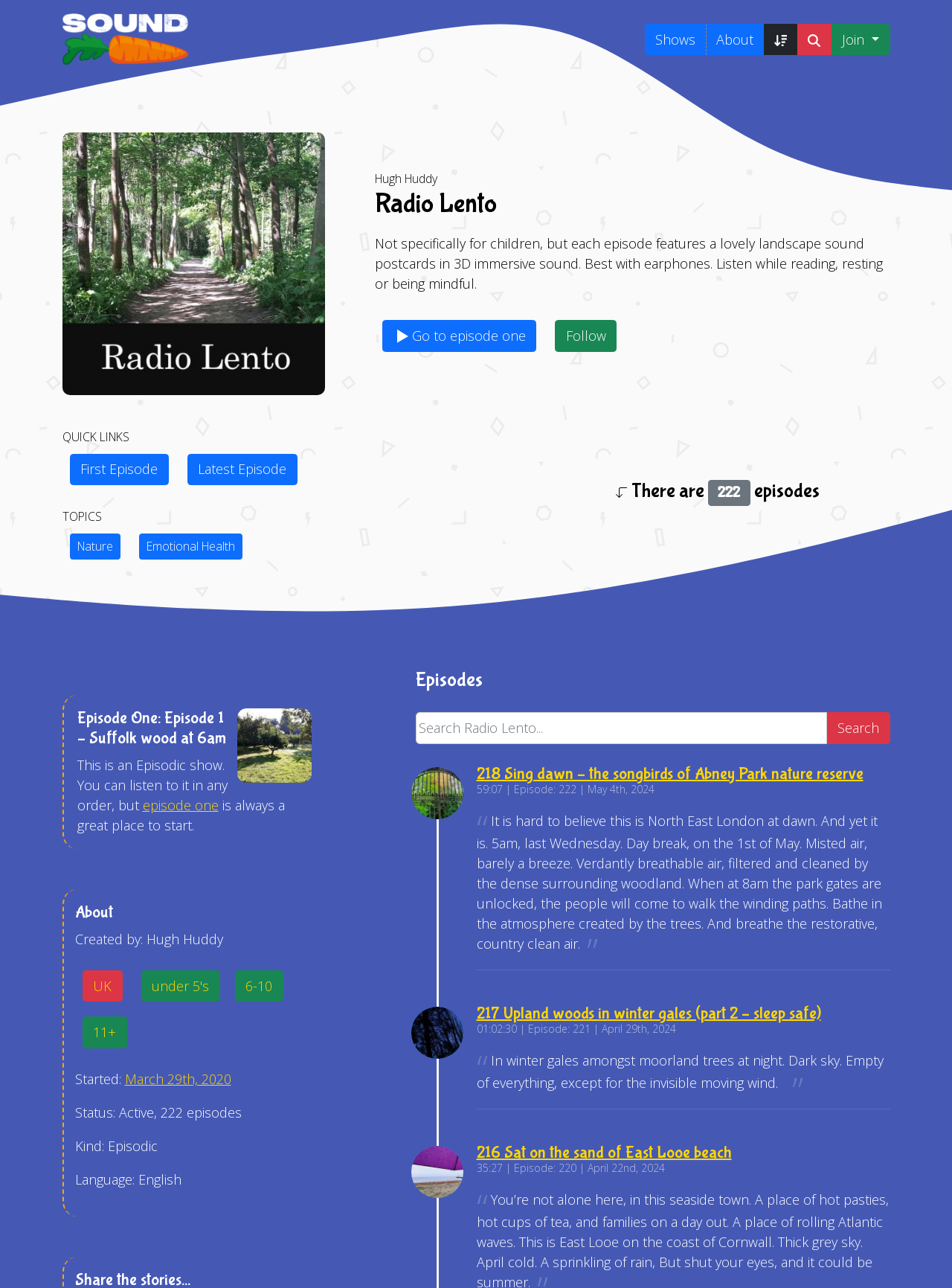Locate the bounding box coordinates of the element to click to perform the following action: 'Follow Radio Lento'. The coordinates should be given as four float values between 0 and 1, in the form of [left, top, right, bottom].

[0.583, 0.249, 0.648, 0.273]